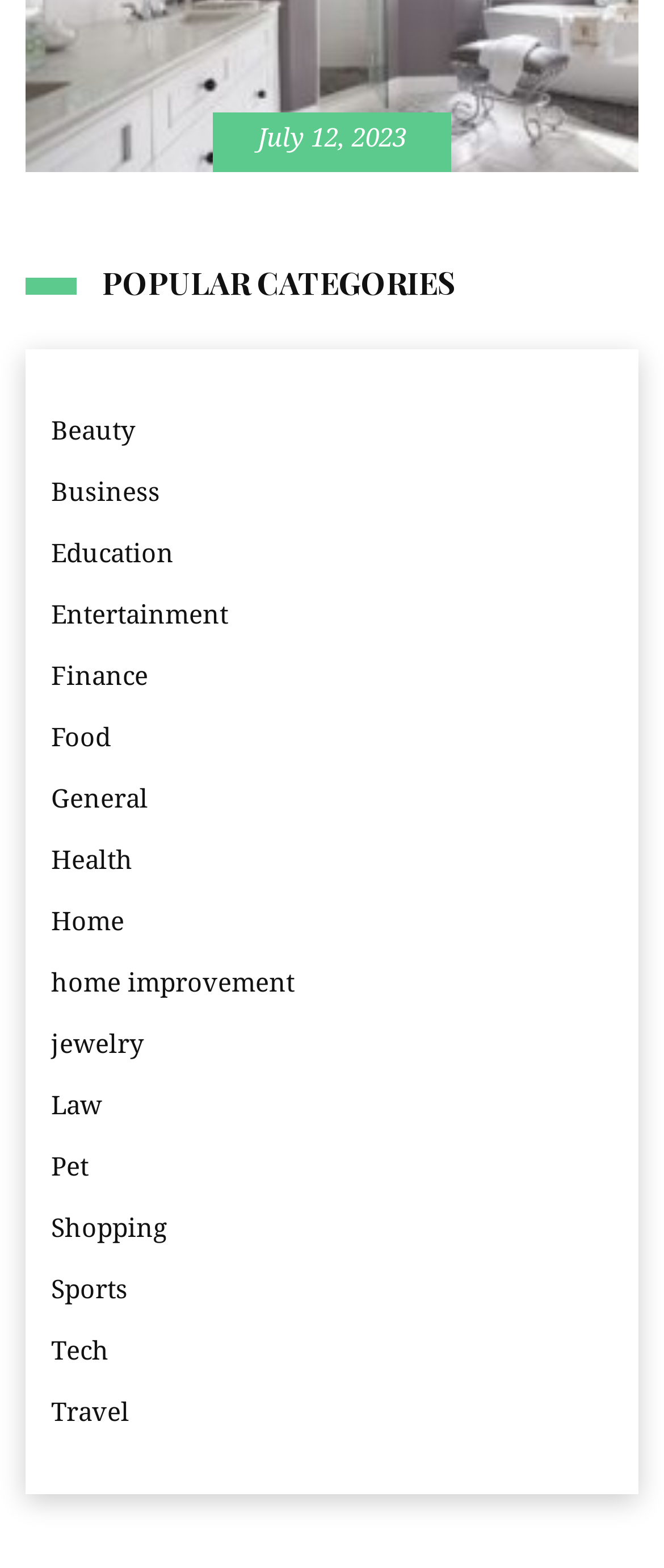Please identify the bounding box coordinates of the element's region that should be clicked to execute the following instruction: "go to Home". The bounding box coordinates must be four float numbers between 0 and 1, i.e., [left, top, right, bottom].

[0.077, 0.574, 0.187, 0.602]